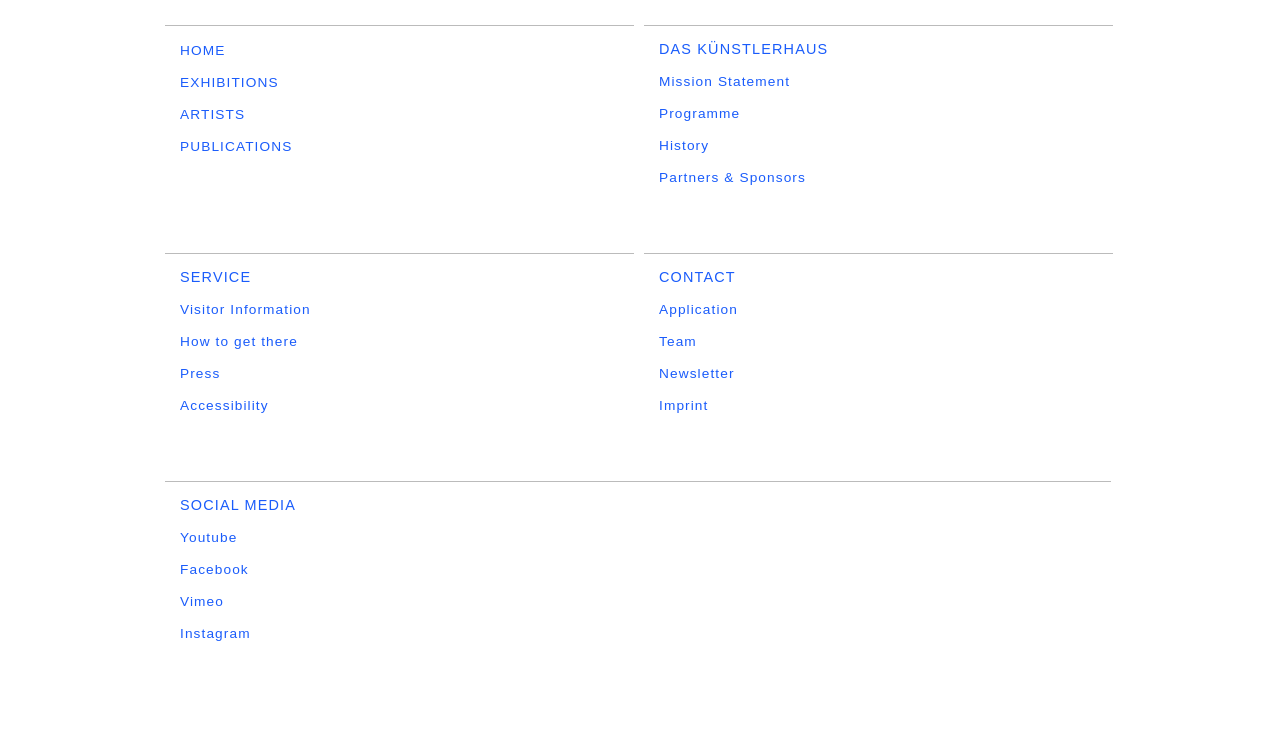Pinpoint the bounding box coordinates for the area that should be clicked to perform the following instruction: "visit youtube channel".

[0.141, 0.704, 0.185, 0.724]